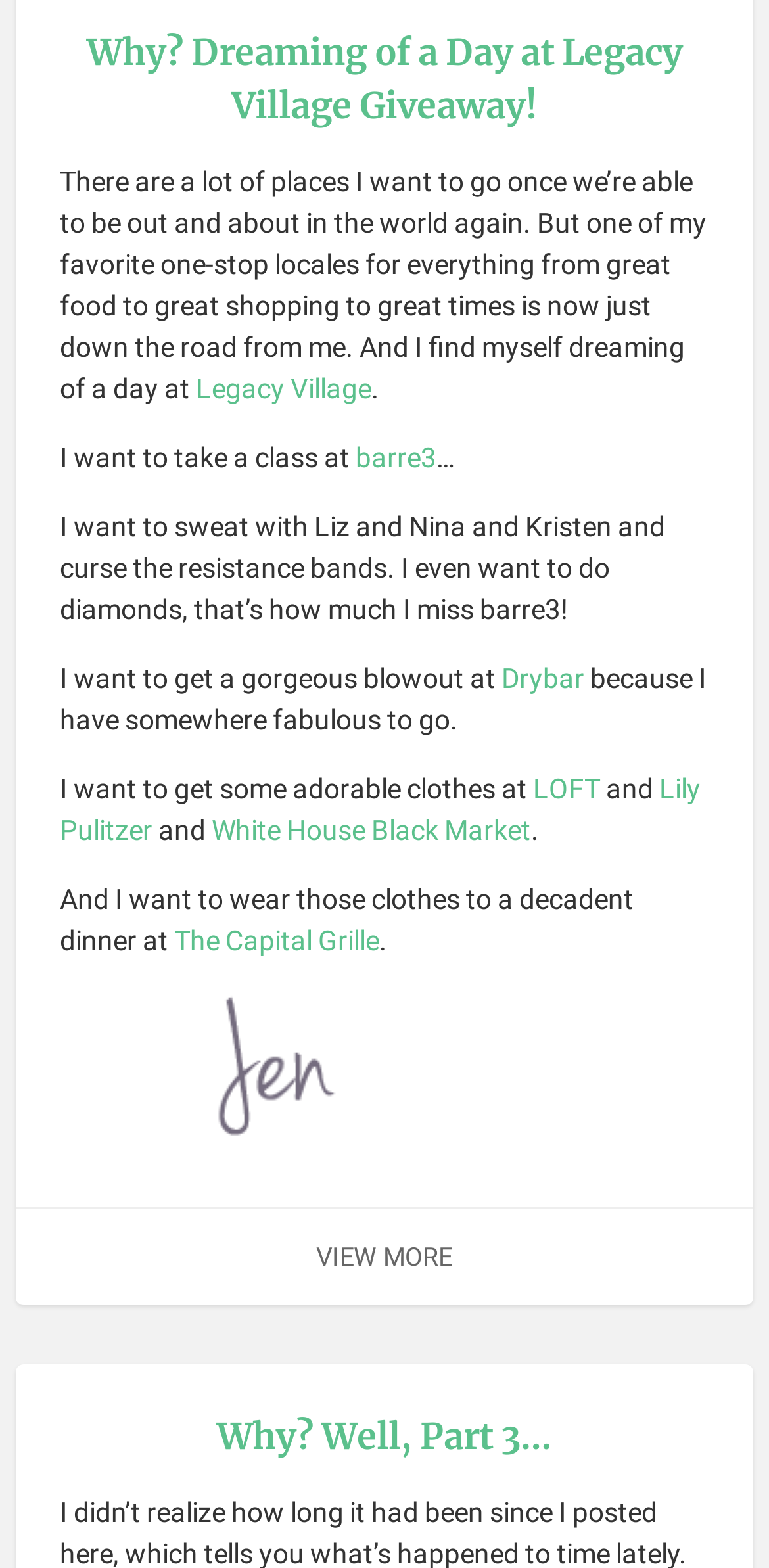Using the webpage screenshot, locate the HTML element that fits the following description and provide its bounding box: "White House Black Market".

[0.275, 0.519, 0.69, 0.539]